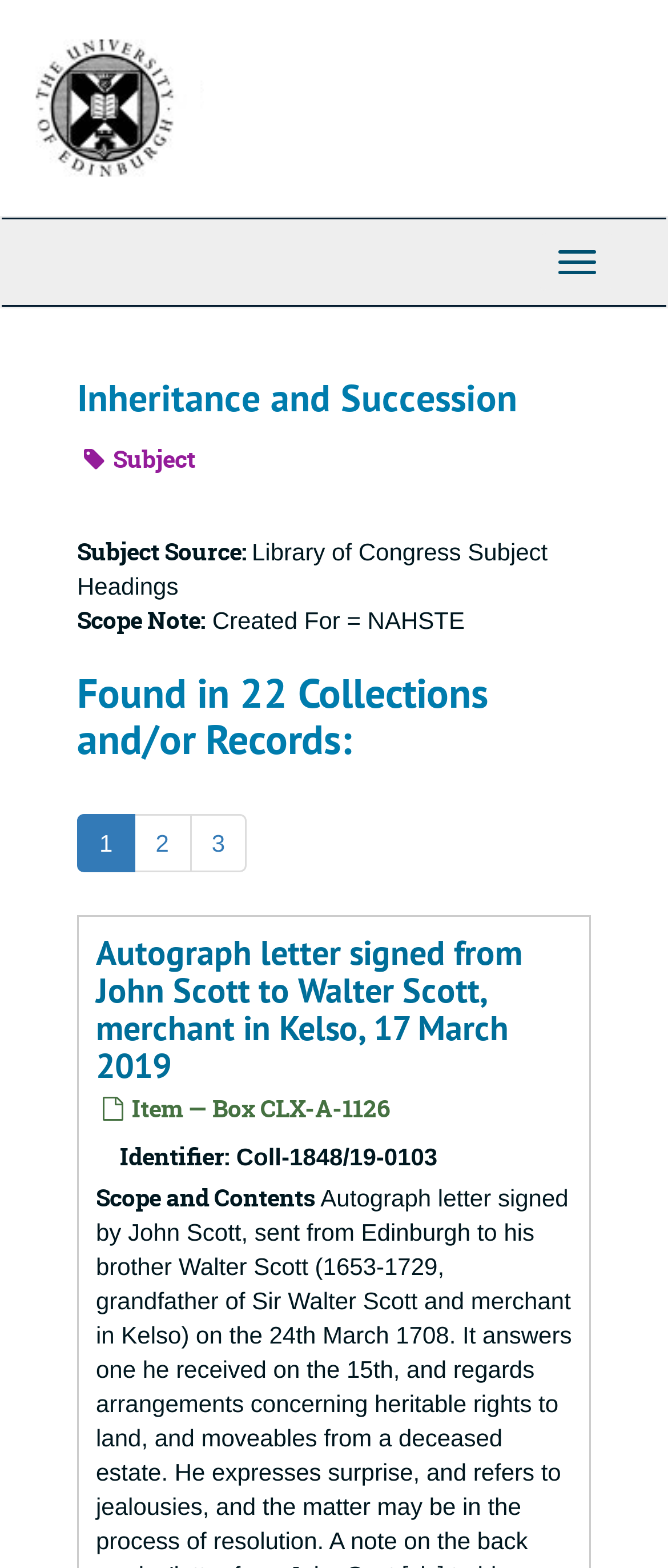What is the identifier of the item?
Please answer using one word or phrase, based on the screenshot.

Coll-1848/19-0103